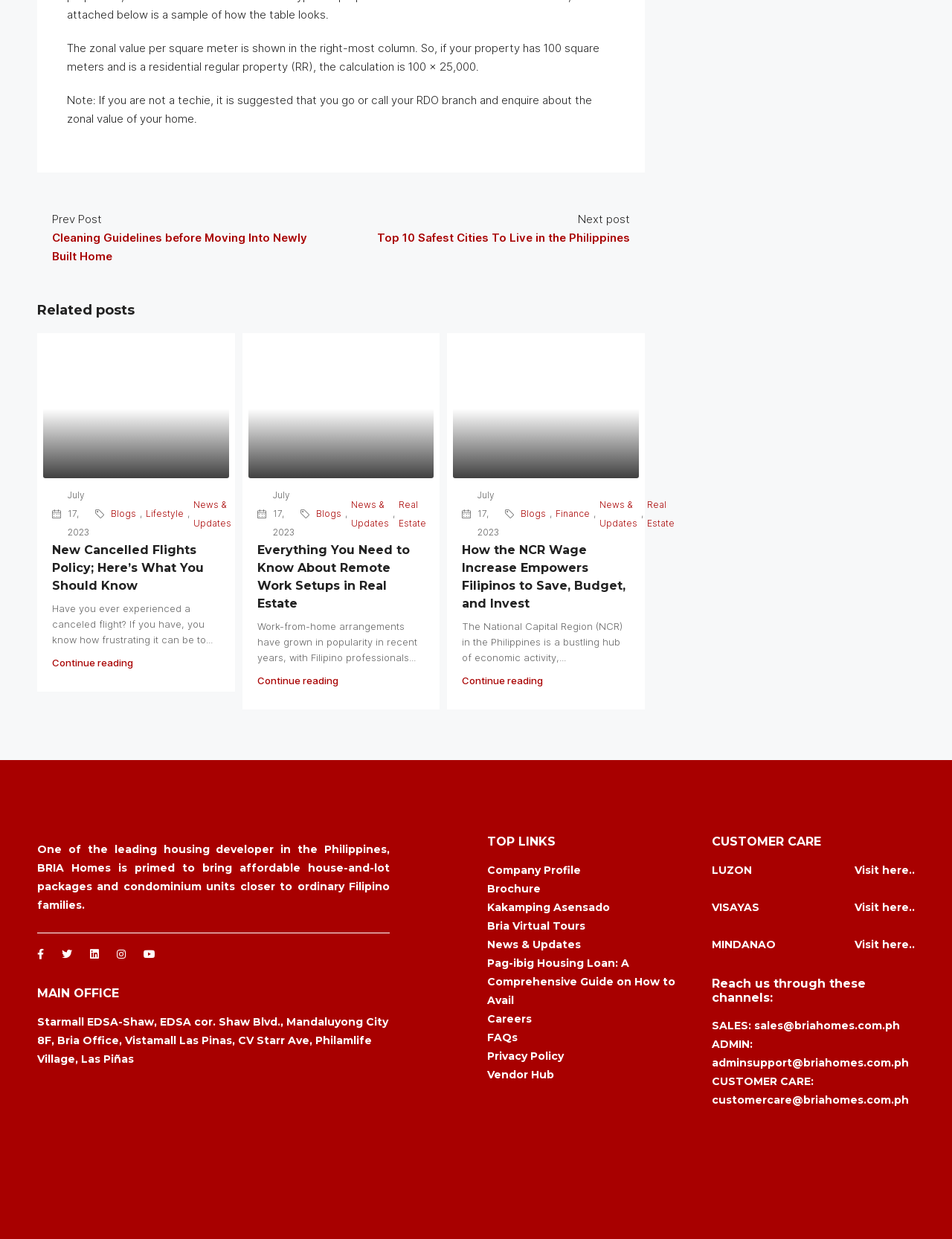Reply to the question below using a single word or brief phrase:
What are the three regions mentioned in the customer care section?

Luzon, Visayas, Mindanao